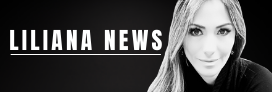What is the font color of 'LILIANAN NEWS'?
Answer the question with a single word or phrase, referring to the image.

White